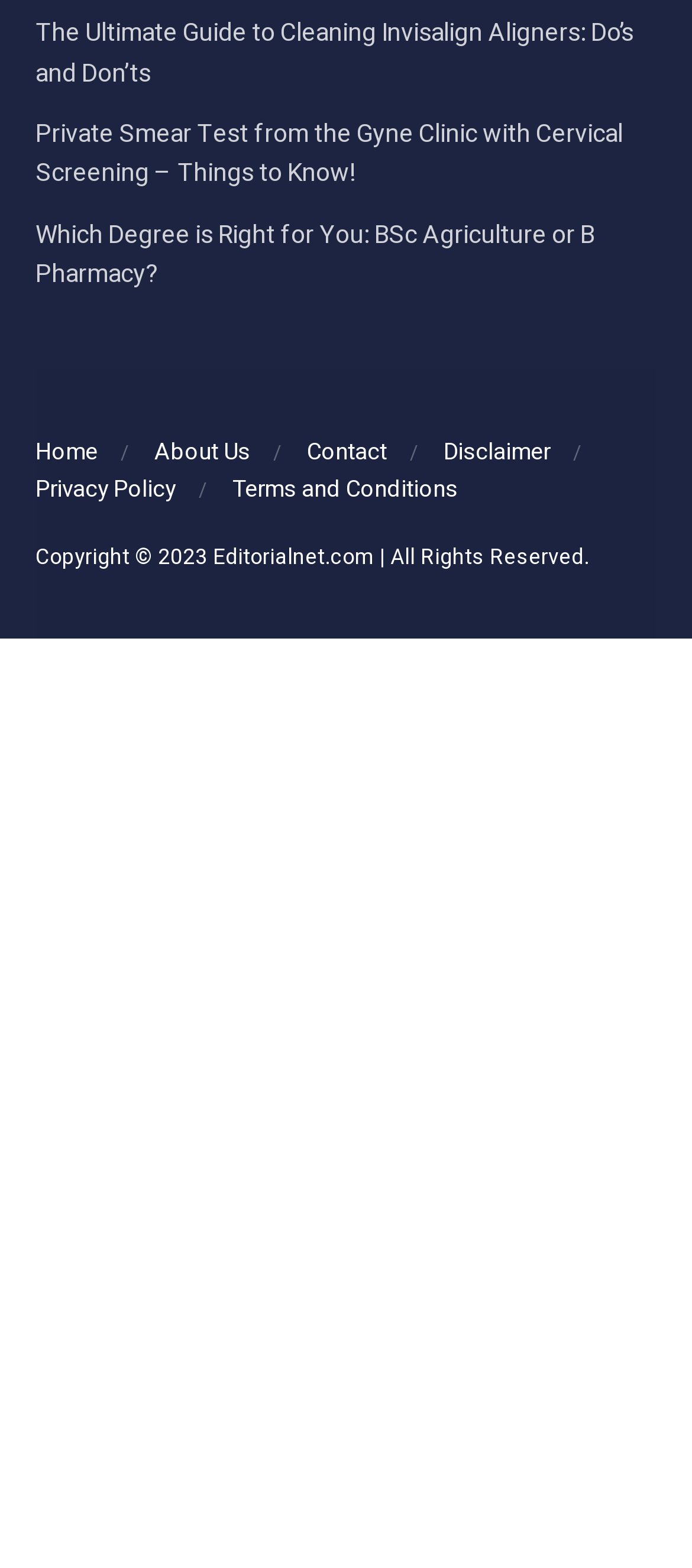Using the provided description Food, find the bounding box coordinates for the UI element. Provide the coordinates in (top-left x, top-left y, bottom-right x, bottom-right y) format, ensuring all values are between 0 and 1.

[0.051, 0.425, 0.141, 0.448]